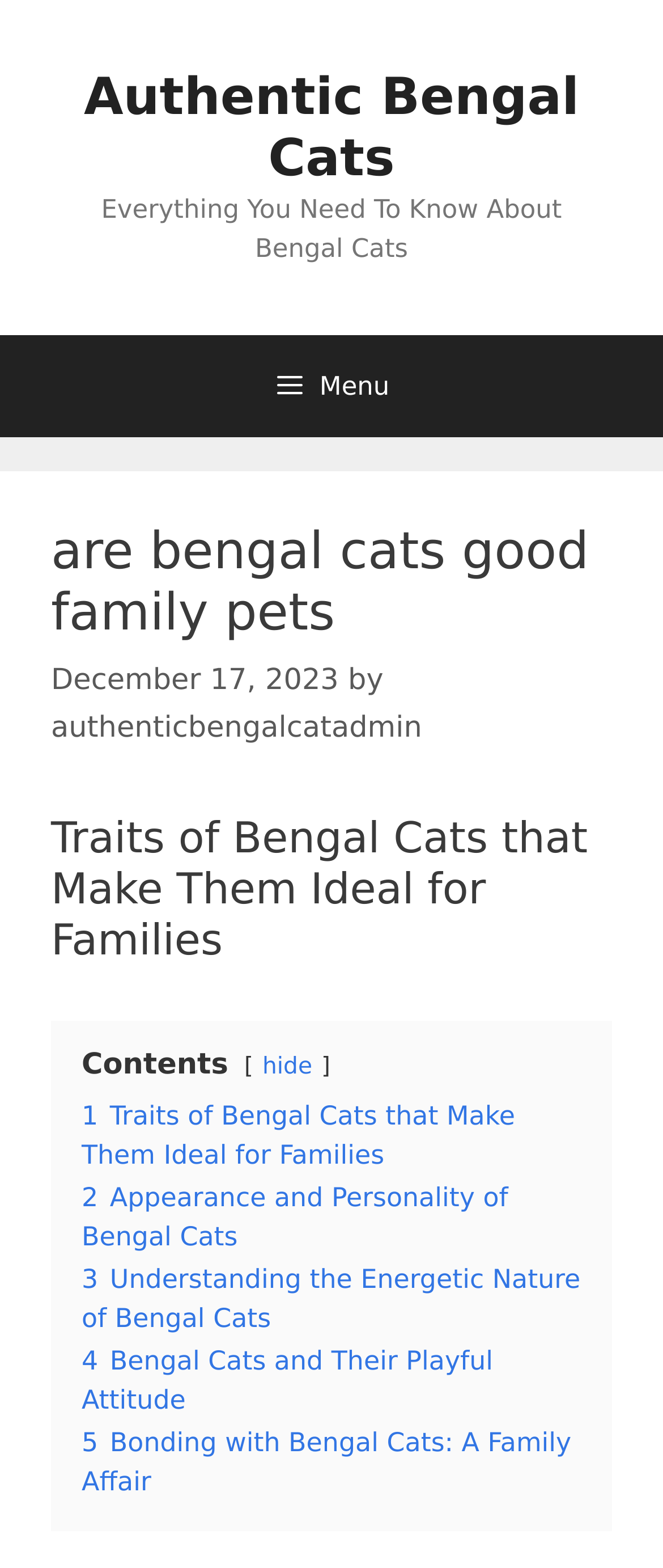Provide an in-depth caption for the contents of the webpage.

The webpage is about Bengal cats and their suitability as family pets. At the top, there is a banner with a link to "Authentic Bengal Cats" and a static text "Everything You Need To Know About Bengal Cats". Below the banner, there is a navigation menu with a button labeled "Menu".

The main content area is divided into sections, with a heading "are bengal cats good family pets" at the top, followed by a timestamp "December 17, 2023" and the author's name "authenticbengalcatadmin". The main article is titled "Traits of Bengal Cats that Make Them Ideal for Families" and is divided into sections with links to specific topics, such as "Appearance and Personality of Bengal Cats", "Understanding the Energetic Nature of Bengal Cats", and "Bonding with Bengal Cats: A Family Affair". There are five sections in total, each with a brief description.

The webpage has a clean and organized structure, with clear headings and concise text. The use of links and sections makes it easy to navigate and find specific information about Bengal cats.